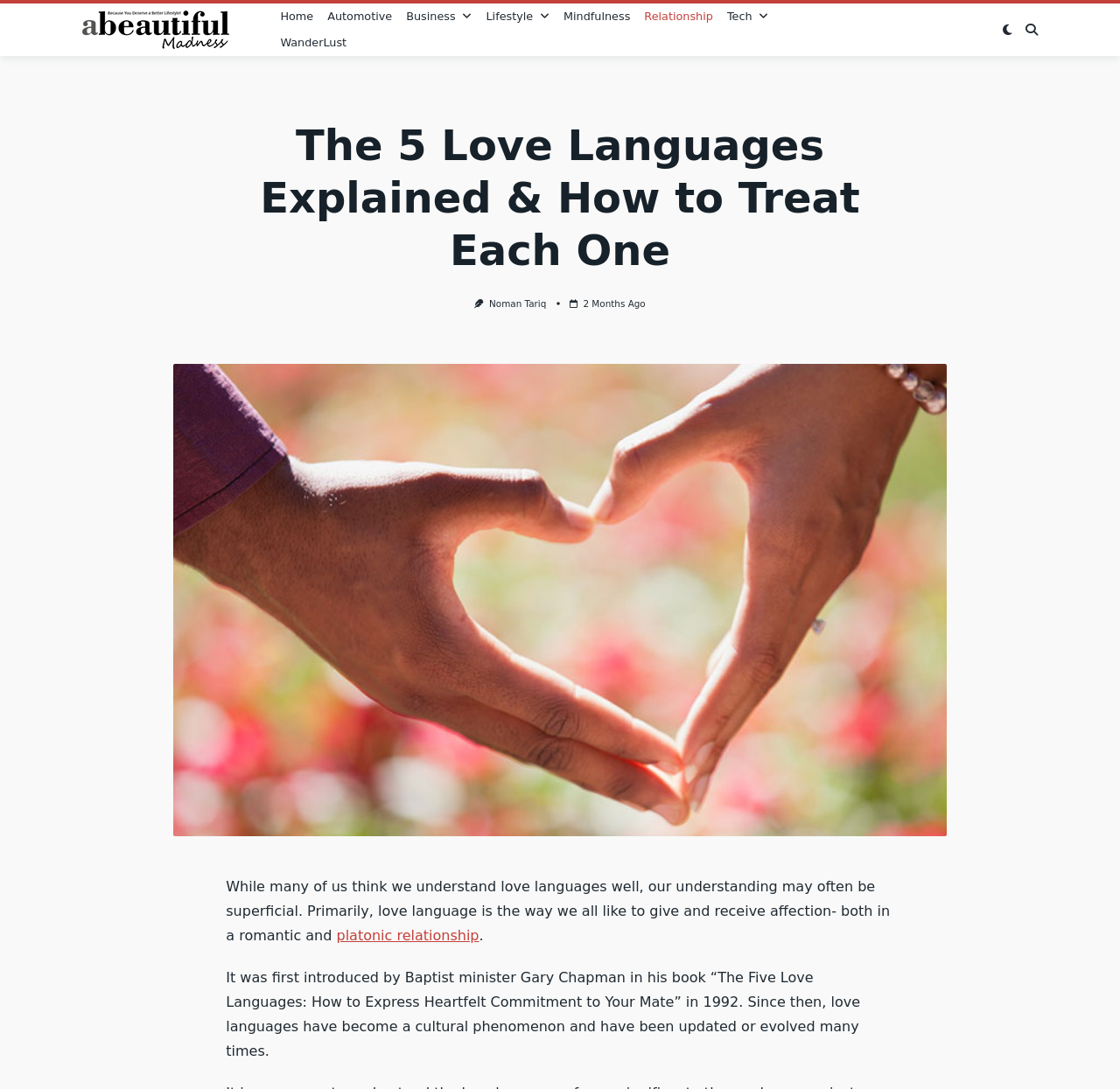Carefully examine the image and provide an in-depth answer to the question: Who introduced the concept of love languages?

According to the StaticText element, 'It was first introduced by Baptist minister Gary Chapman in his book “The Five Love Languages: How to Express Heartfelt Commitment to Your Mate” in 1992.' which indicates that Gary Chapman introduced the concept of love languages.